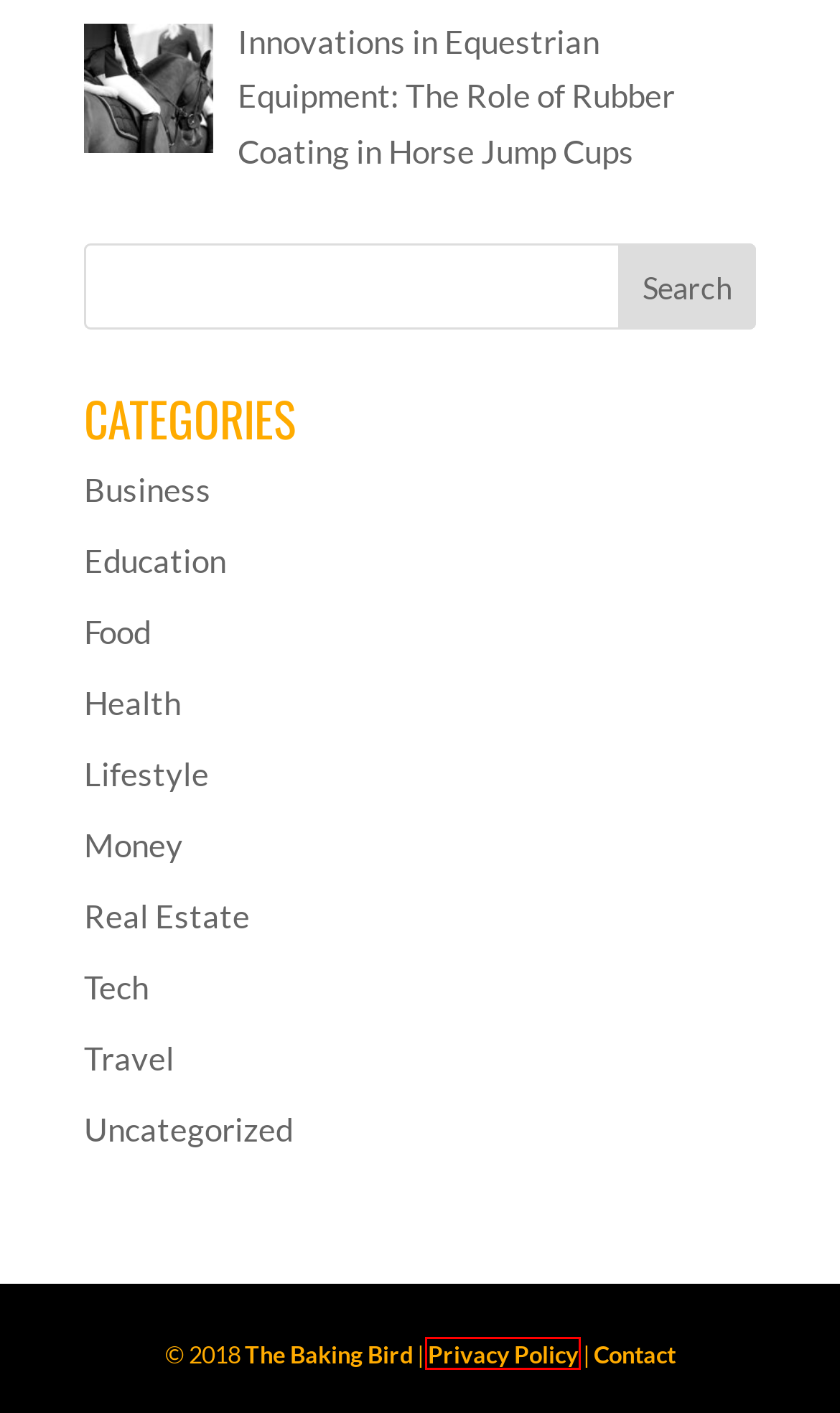Given a screenshot of a webpage with a red rectangle bounding box around a UI element, select the best matching webpage description for the new webpage that appears after clicking the highlighted element. The candidate descriptions are:
A. Tech | The Baking Bird
B. Privacy Policy | The Baking Bird
C. Lifestyle | The Baking Bird
D. Uncategorized | The Baking Bird
E. Contact | The Baking Bird
F. Innovations in Equestrian Equipment: The Role of Rubber Coating in Horse Jump Cups | The Baking Bird
G. Travel | The Baking Bird
H. Food | The Baking Bird

B